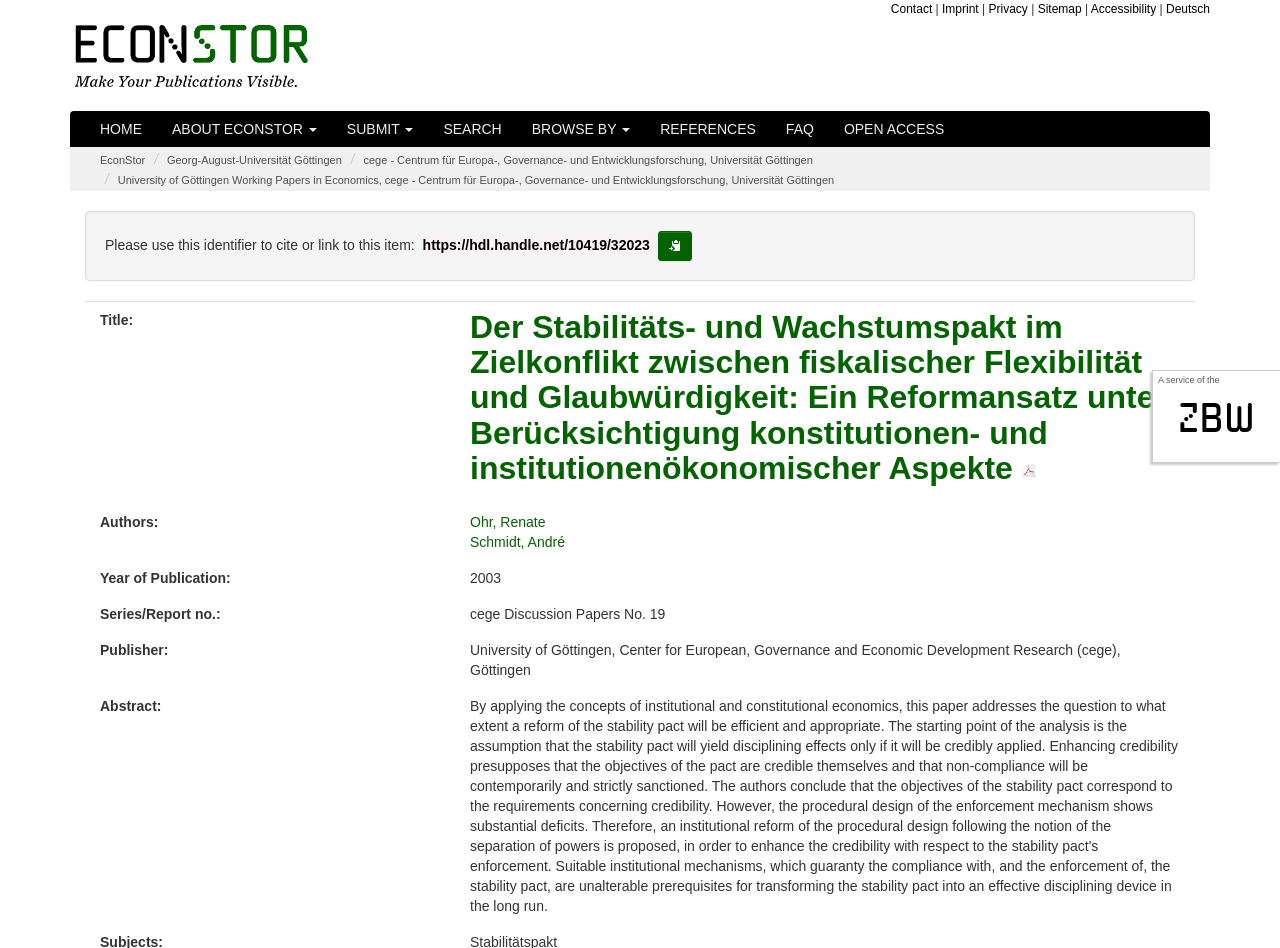Please identify the bounding box coordinates of the element's region that needs to be clicked to fulfill the following instruction: "Click the 'HOME' link". The bounding box coordinates should consist of four float numbers between 0 and 1, i.e., [left, top, right, bottom].

[0.066, 0.117, 0.123, 0.155]